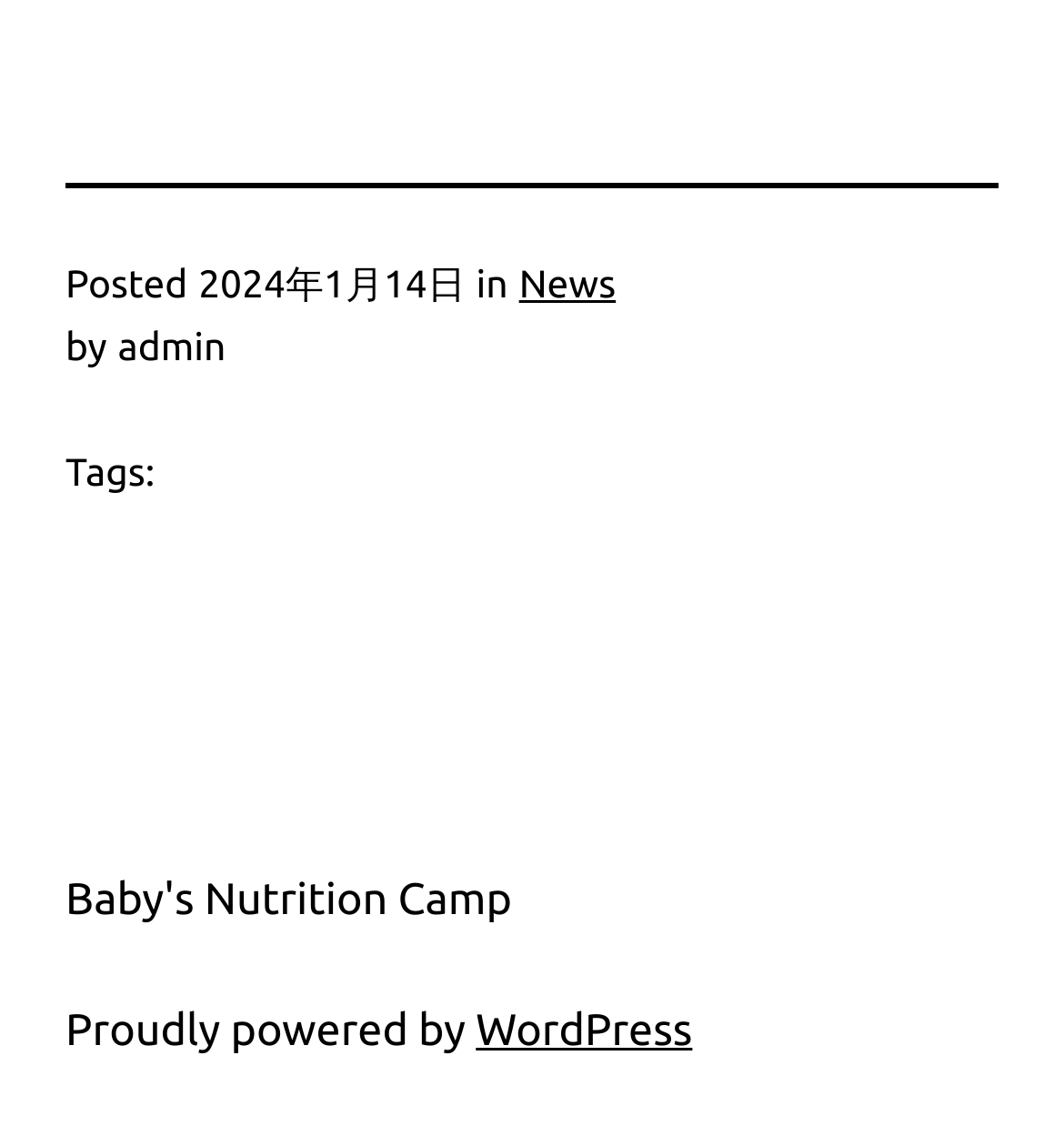What platform is the website powered by?
Using the image, answer in one word or phrase.

WordPress